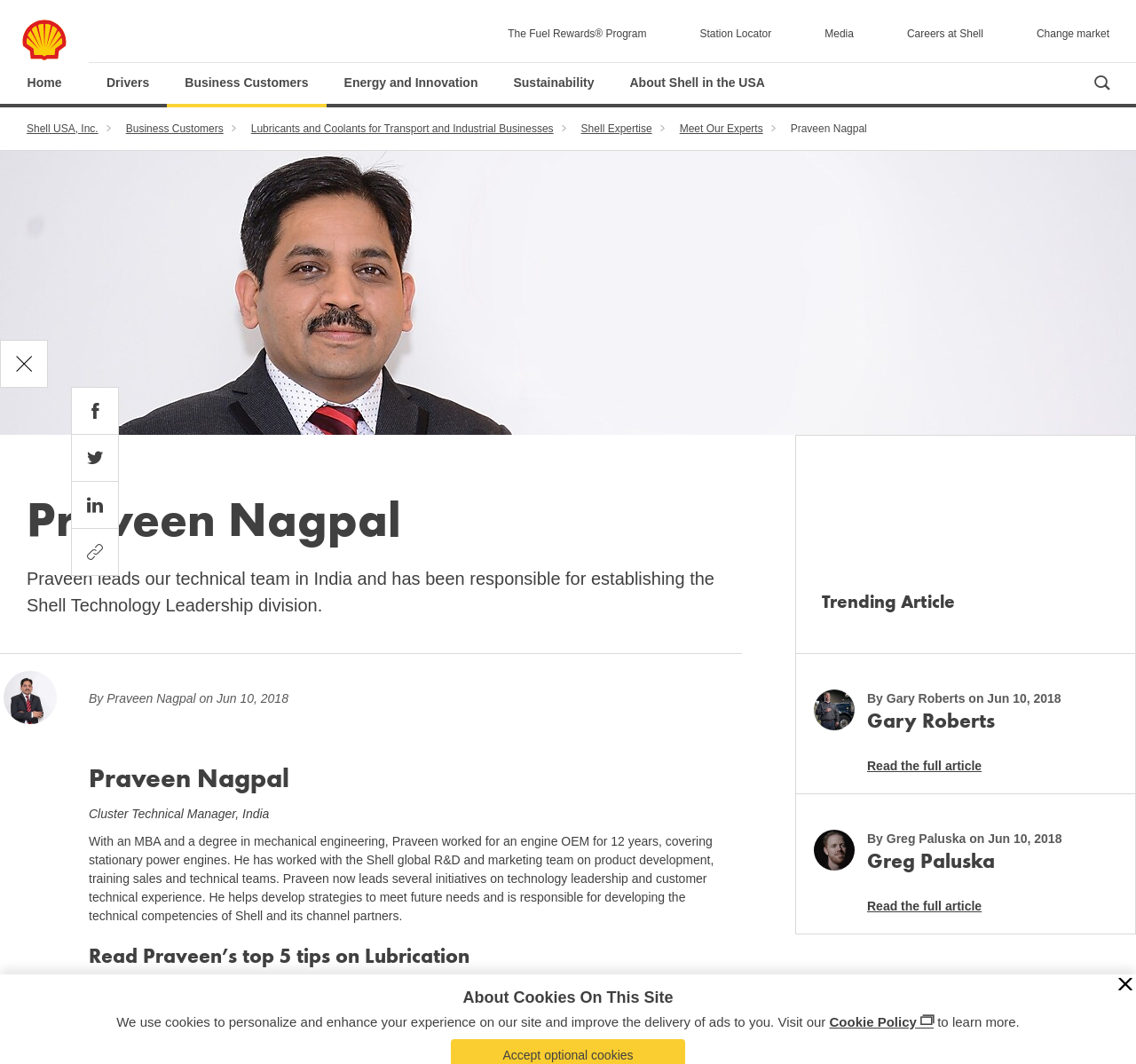How many tips on lubrication does Praveen provide?
Look at the image and answer the question using a single word or phrase.

5